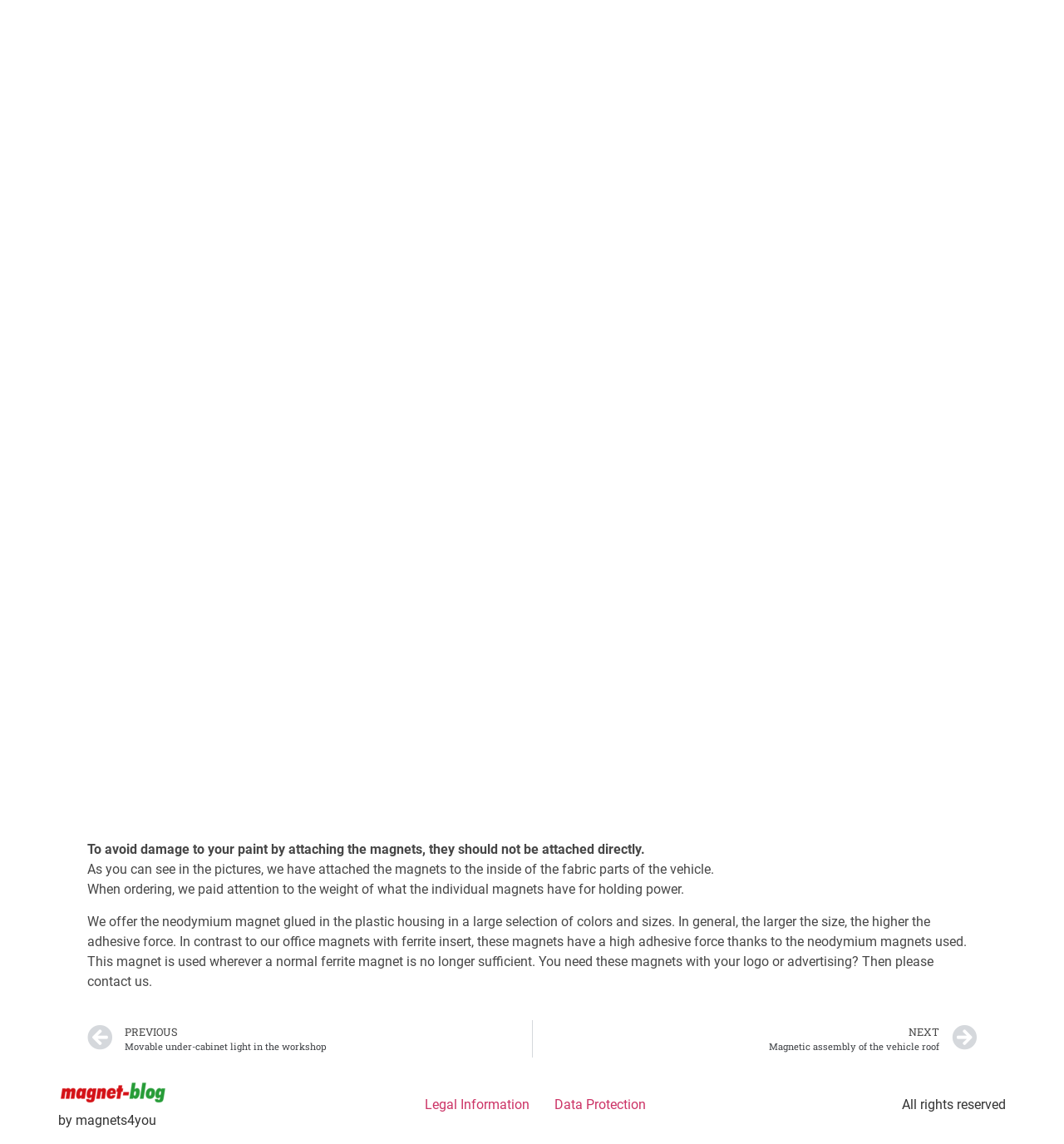What is the purpose of attaching magnets to fabric parts?
Answer the question with a thorough and detailed explanation.

According to the text, attaching magnets directly to the paint can cause damage, so it is recommended to attach them to the fabric parts of the vehicle instead, as shown in the pictures.